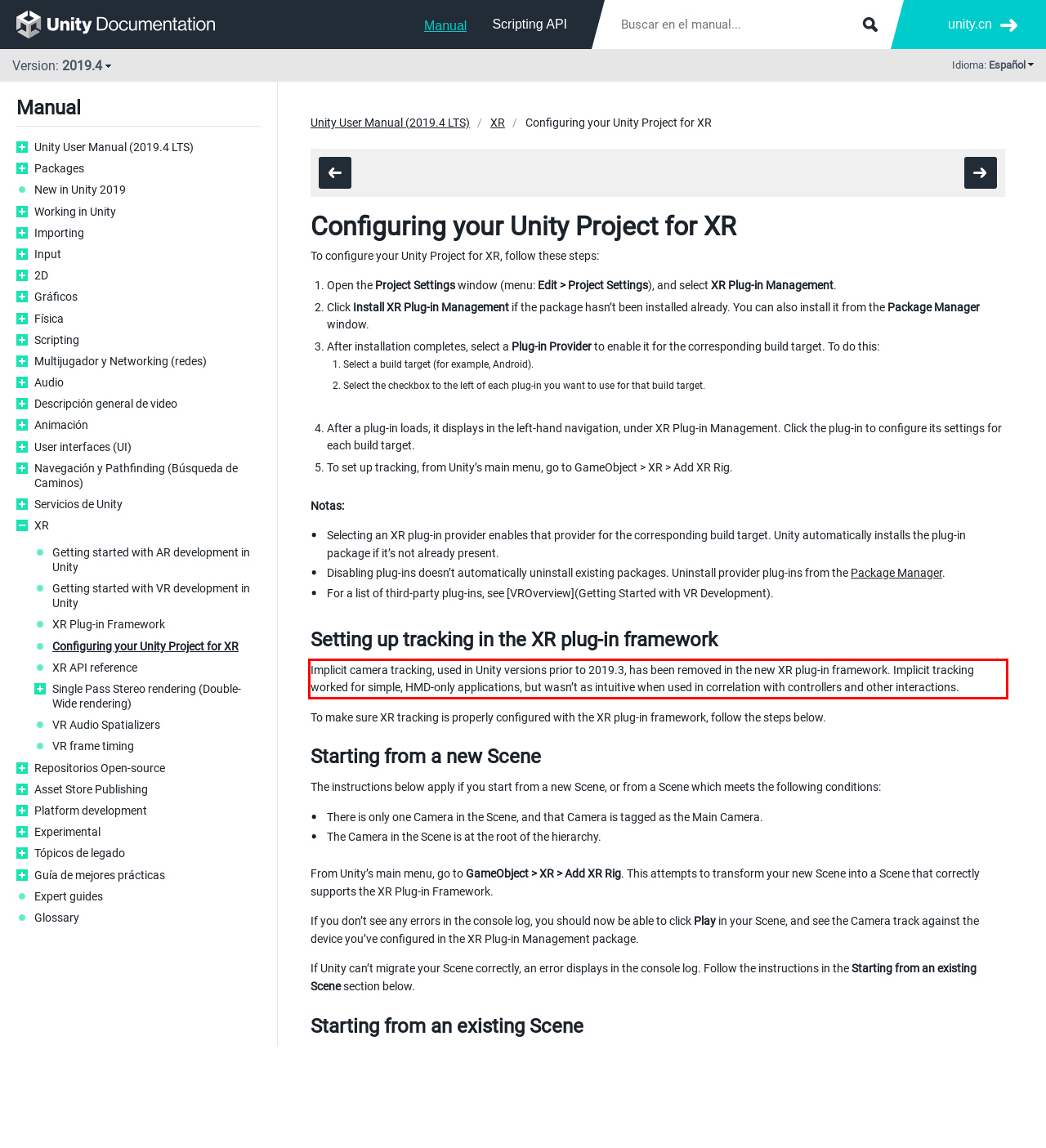From the screenshot of the webpage, locate the red bounding box and extract the text contained within that area.

Implicit camera tracking, used in Unity versions prior to 2019.3, has been removed in the new XR plug-in framework. Implicit tracking worked for simple, HMD-only applications, but wasn’t as intuitive when used in correlation with controllers and other interactions.